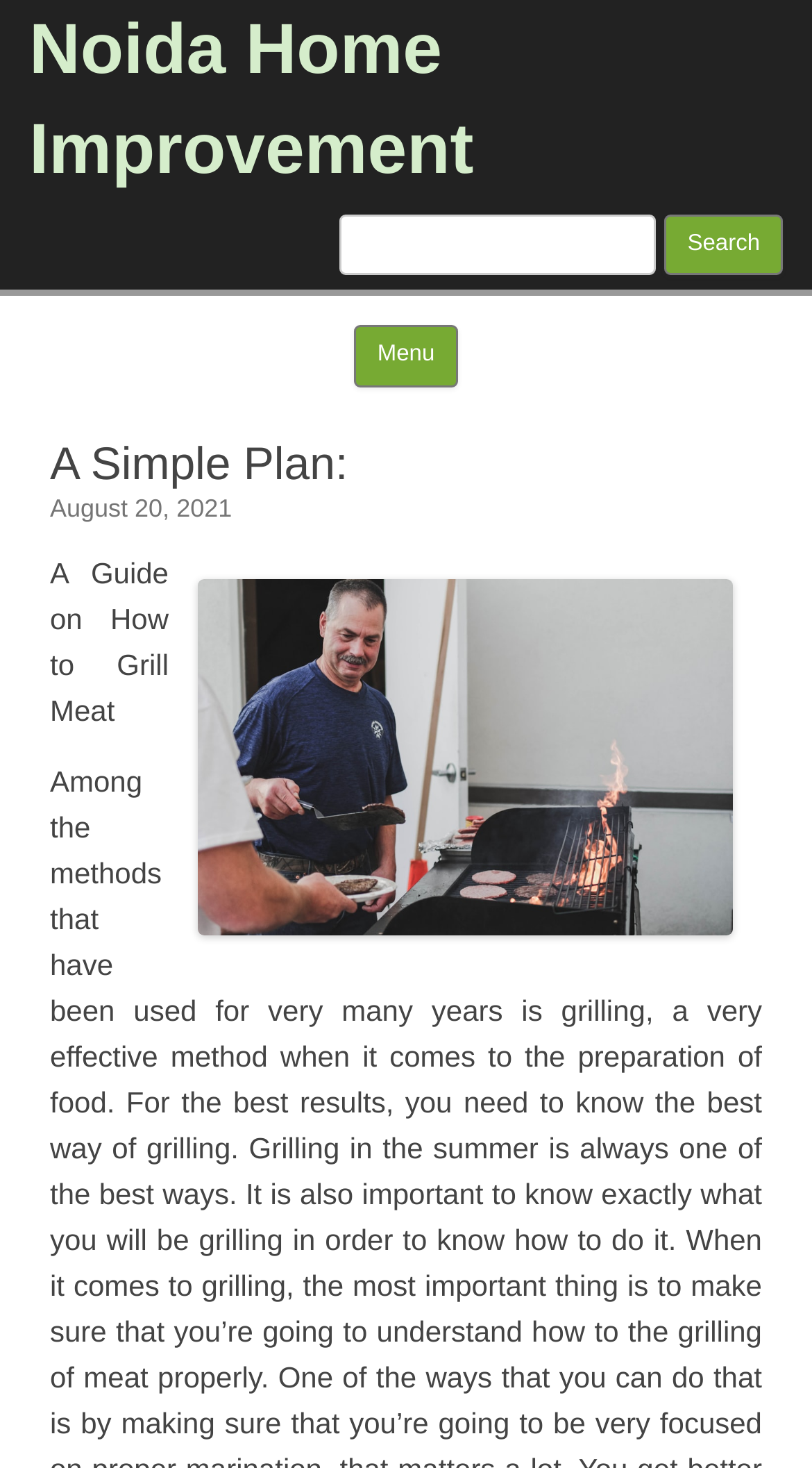Provide a thorough description of the webpage's content and layout.

The webpage is about Noida Home Improvement, with a prominent heading at the top center of the page. Below the heading, there is a search bar with a label "Search for:" and a text box where users can input their search queries. The search bar is accompanied by a "Search" button on its right side.

To the right of the search bar, there is a "Menu" heading, followed by a "Skip to content" link. Below these elements, there is a section with a heading "A Simple Plan:" and a subheading "August 20, 2021", which is also a link. This section appears to be a blog post or article, with a large image below the headings.

The image takes up a significant portion of the page, and below it, there is a brief summary or introduction to the article, titled "A Guide on How to Grill Meat". Overall, the webpage has a simple and clean layout, with a focus on the main content of the article.